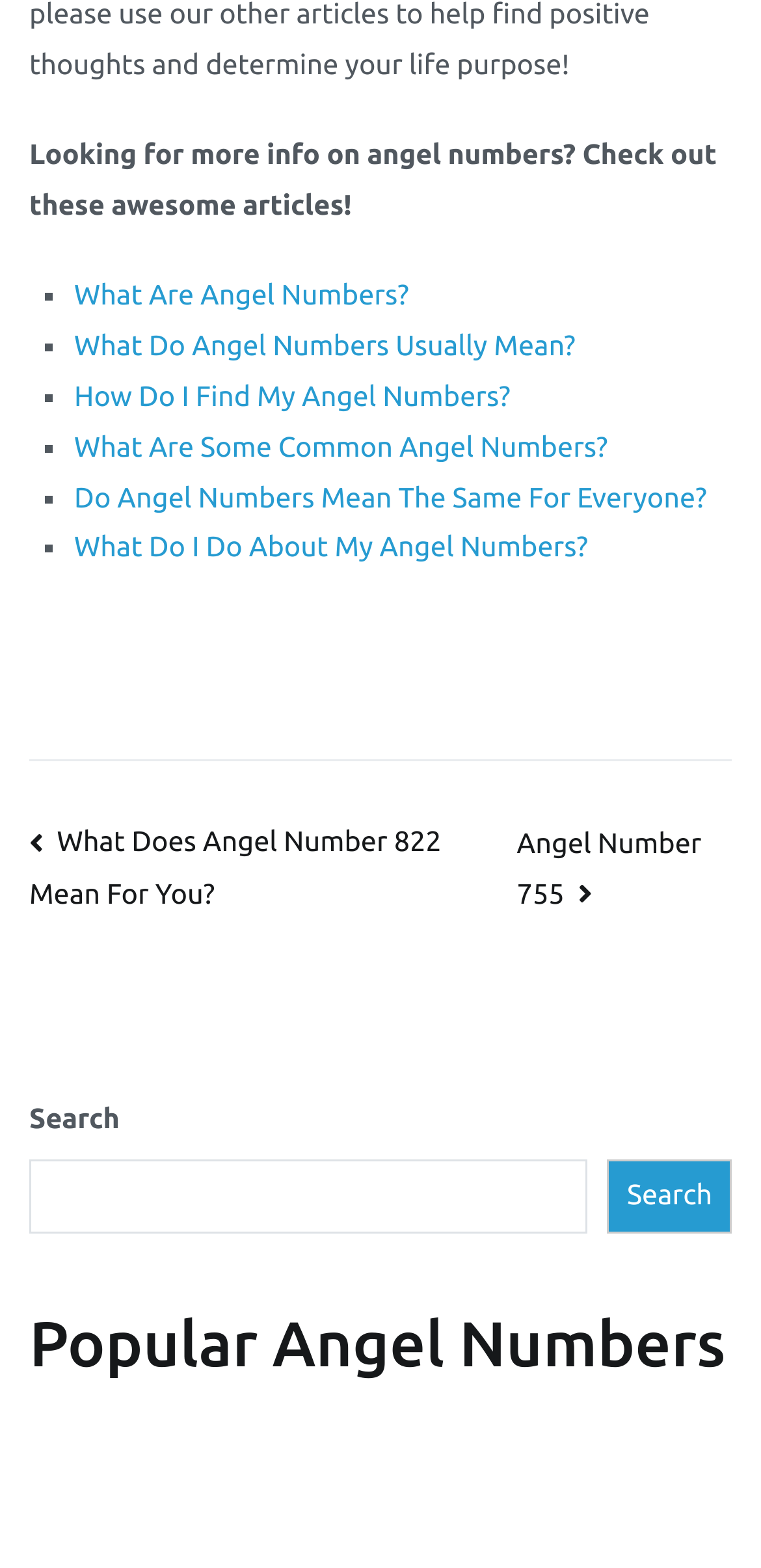Please specify the bounding box coordinates of the region to click in order to perform the following instruction: "Read the community blog".

None